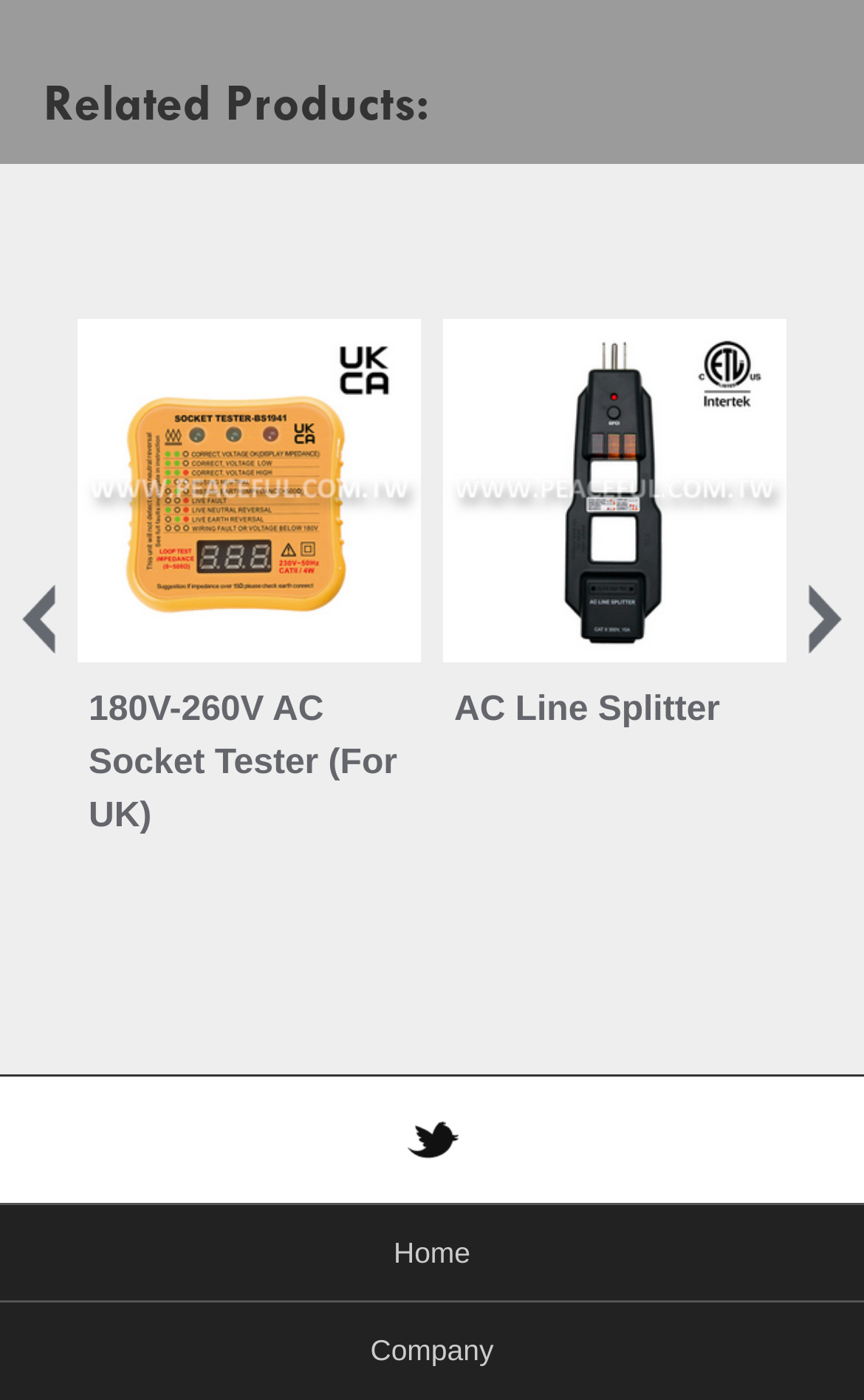Please specify the coordinates of the bounding box for the element that should be clicked to carry out this instruction: "Follow on Twitter". The coordinates must be four float numbers between 0 and 1, formatted as [left, top, right, bottom].

[0.469, 0.8, 0.531, 0.827]